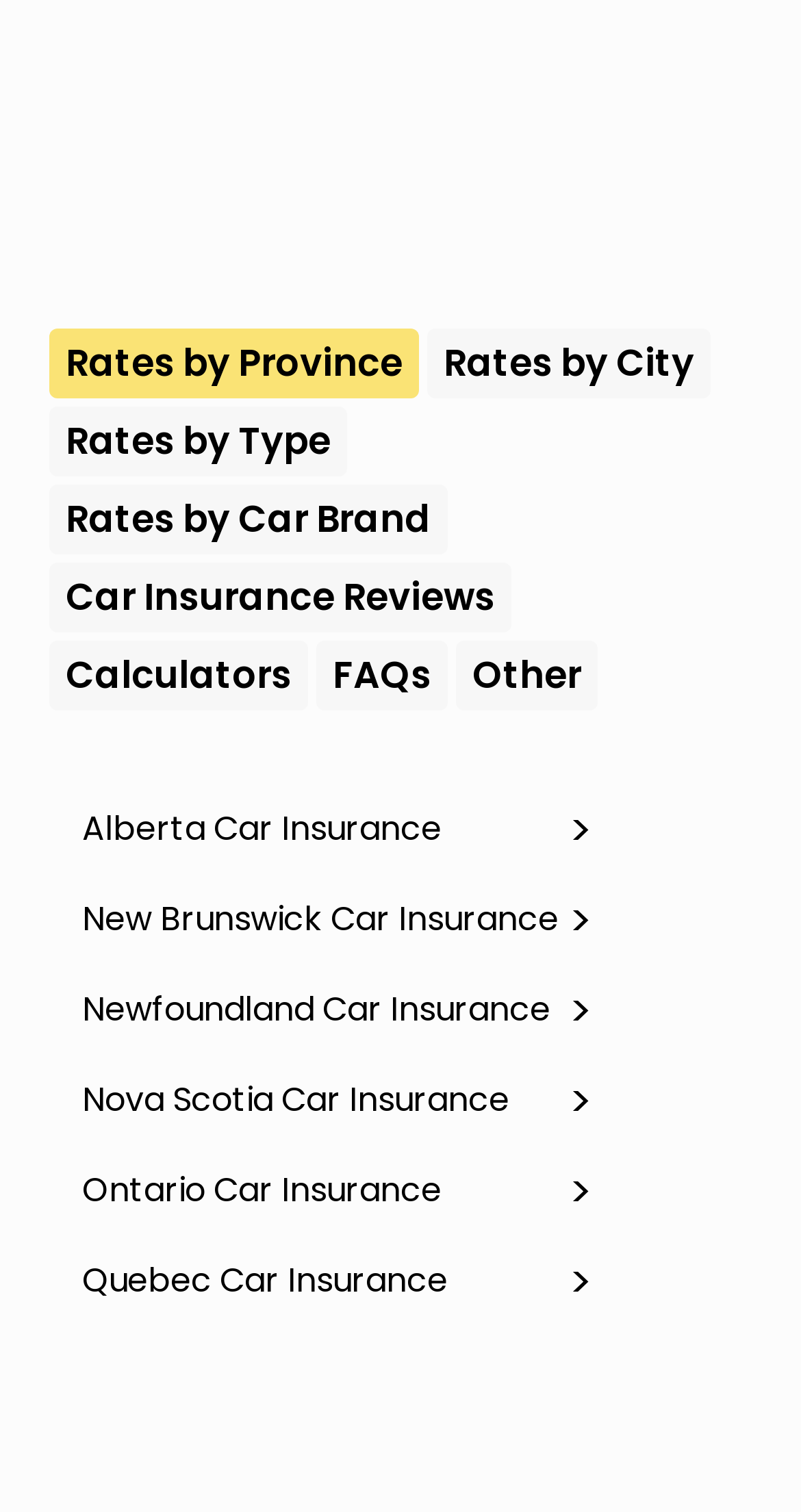What is the last option in the 'Rates by' category?
Craft a detailed and extensive response to the question.

In the 'Rates by' category, the last option is 'Rates by Car Brand', which is a StaticText element. This element is listed after 'Rates by Type', indicating that it is the last option in the category.